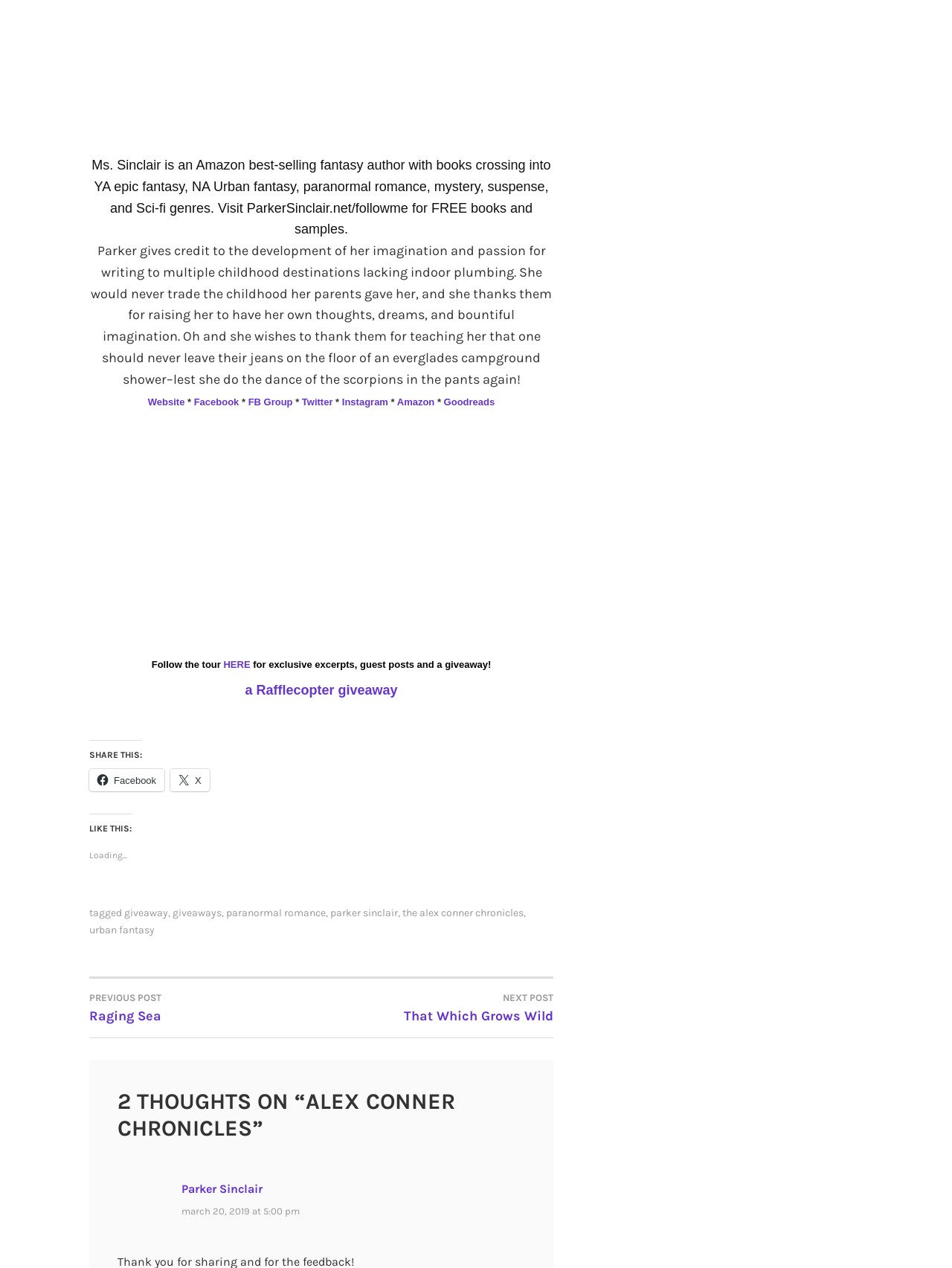Identify the bounding box for the element characterized by the following description: "giveaways".

[0.181, 0.715, 0.233, 0.725]